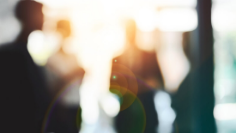What is the importance of the out-of-focus figures?
Please analyze the image and answer the question with as much detail as possible.

The out-of-focus figures, along with the bright highlights, emphasize the importance of dialogue and partnership in achieving success in pivotal discussions, such as those related to improving the financial services sector for women.